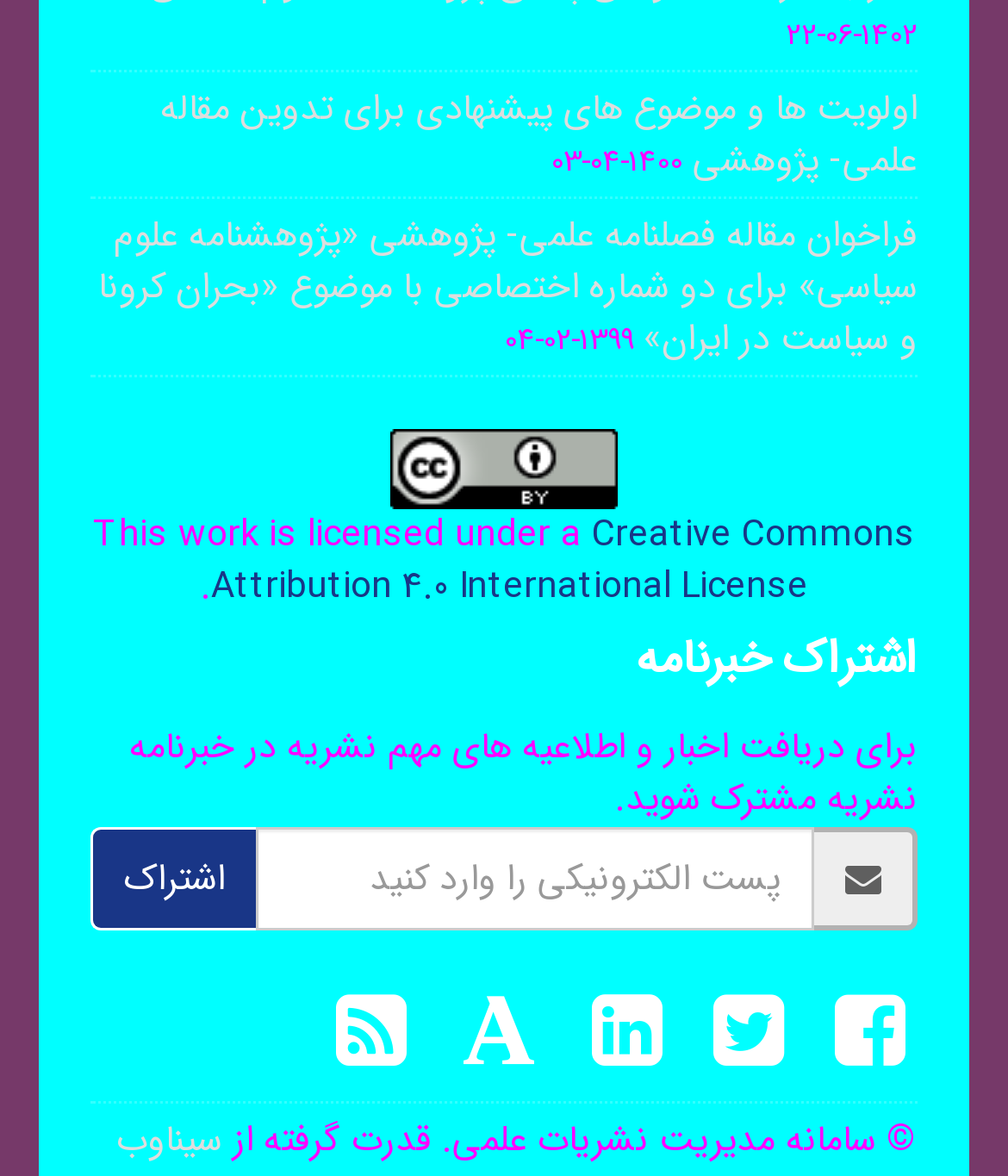Show the bounding box coordinates of the element that should be clicked to complete the task: "Enter email address to subscribe".

[0.254, 0.704, 0.808, 0.792]